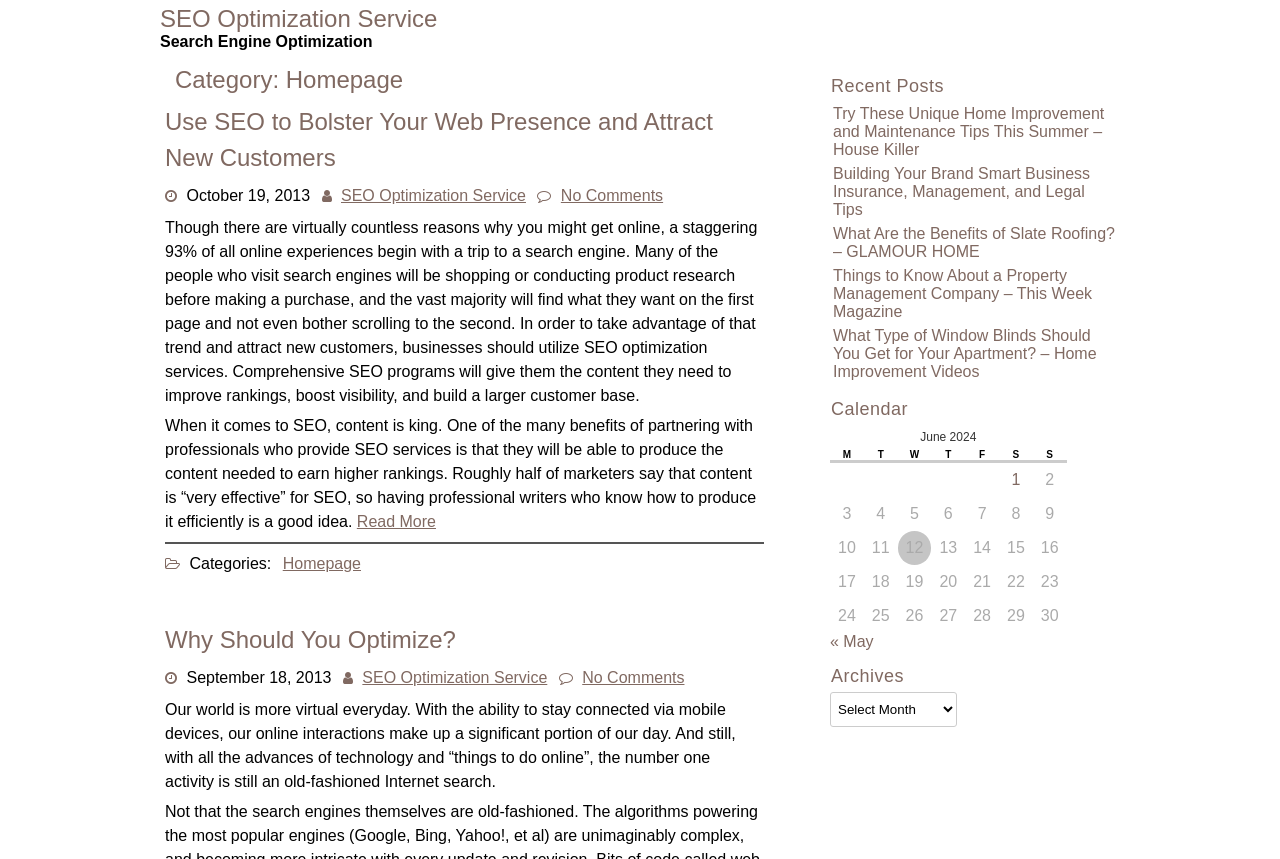Using the information in the image, give a comprehensive answer to the question: 
How many days are listed in the calendar section?

The calendar section lists the days of June 2024, with 30 days in total, from 1 to 30.